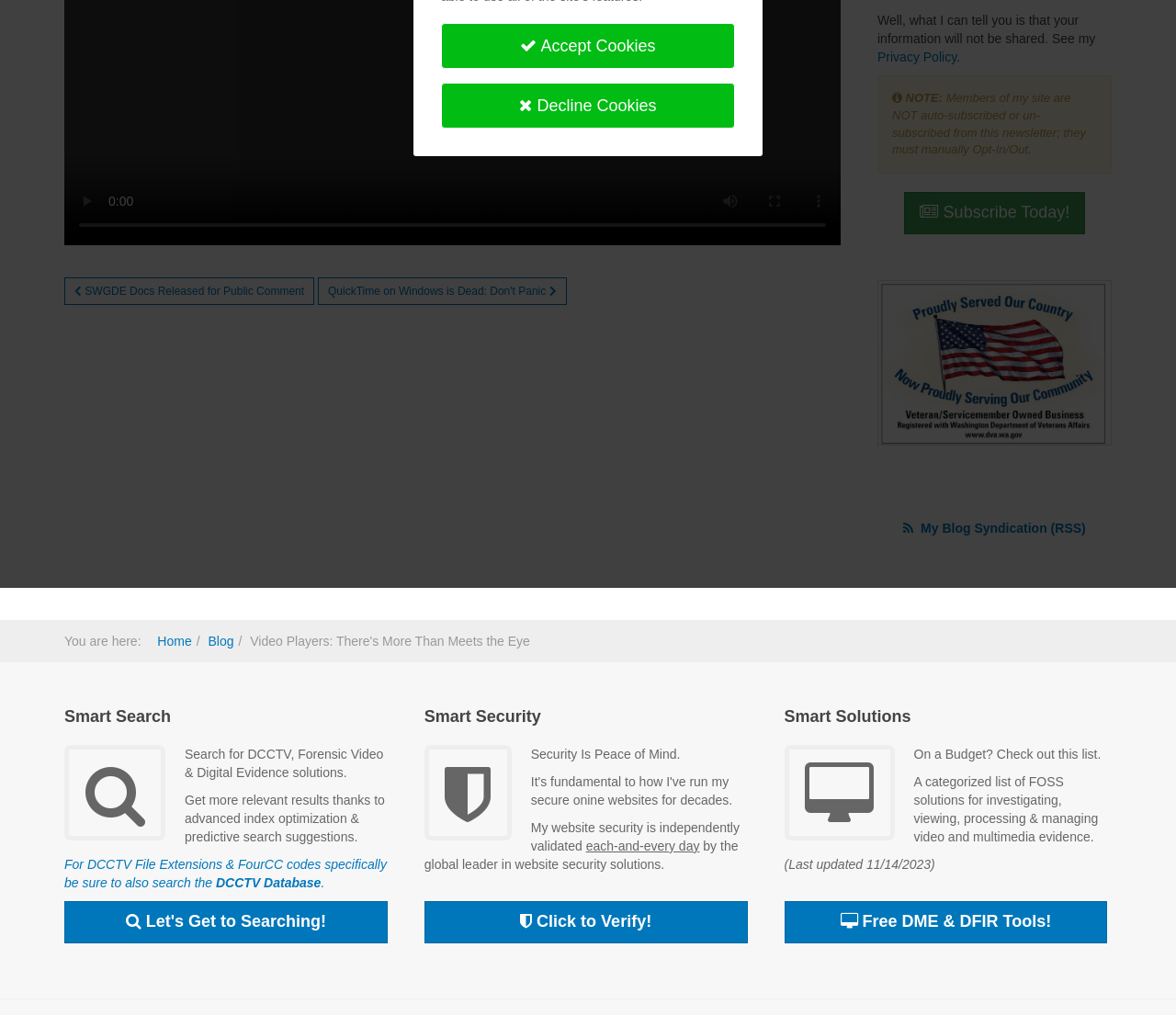Find the bounding box coordinates corresponding to the UI element with the description: "Free DME & DFIR Tools!". The coordinates should be formatted as [left, top, right, bottom], with values as floats between 0 and 1.

[0.667, 0.888, 0.942, 0.929]